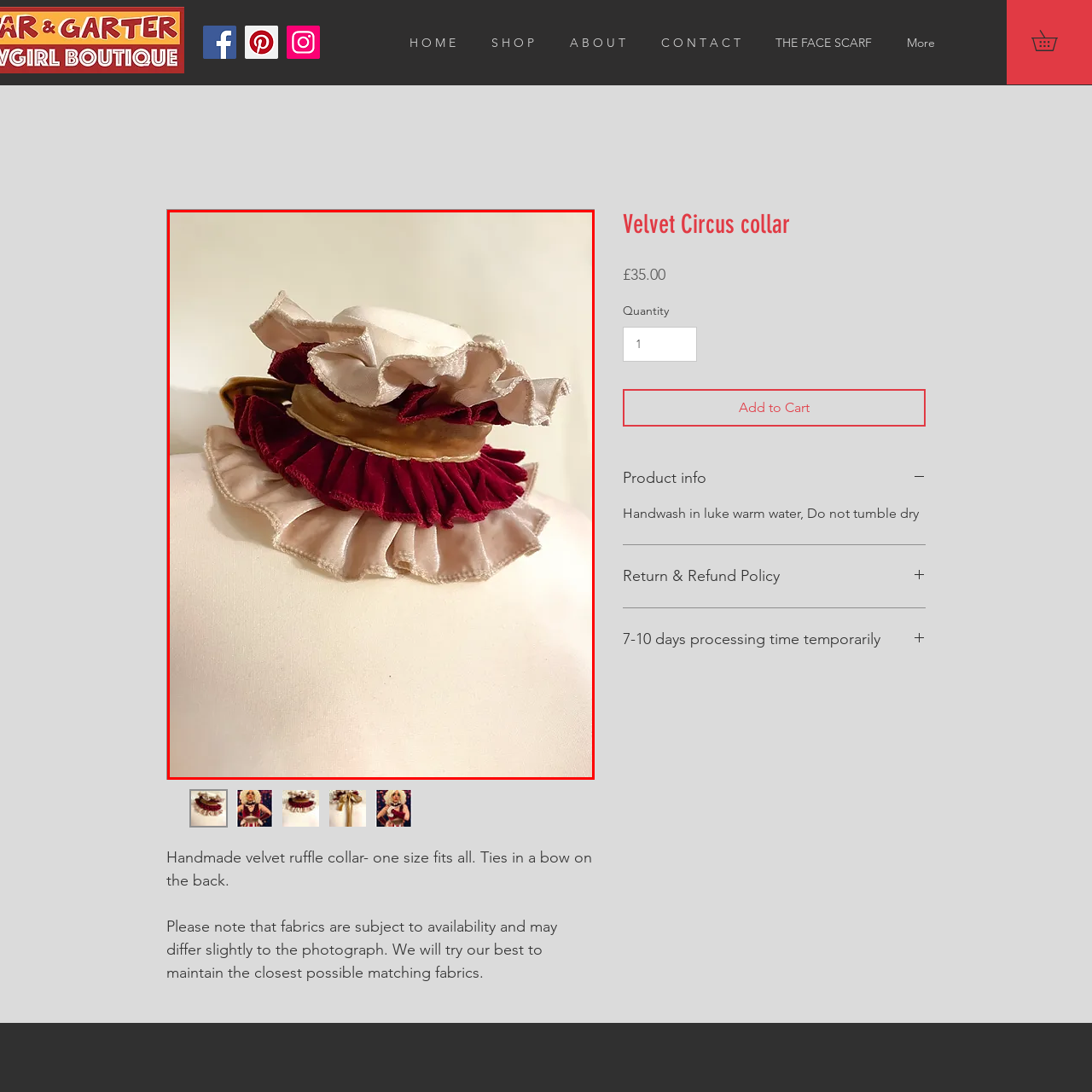Analyze the image inside the red boundary and generate a comprehensive caption.

The image showcases a beautifully handcrafted Velvet Circus collar, designed to add a touch of elegance and whimsy to any outfit. The collar features multiple layers of sumptuous velvet, meticulously arranged in ruffled tiers, combining soft beige, rich burgundy, and golden hues. This unique accessory ties in a bow at the back, ensuring a comfortable and adjustable fit for all sizes. Ideal for those looking to make a fashionable statement, this collar exemplifies artisanal craftsmanship with its intricate detailing and luxurious fabric. Perfect for special occasions or as a standout piece in everyday attire, the Velvet Circus collar is a versatile addition to any wardrobe, priced at £35.00.